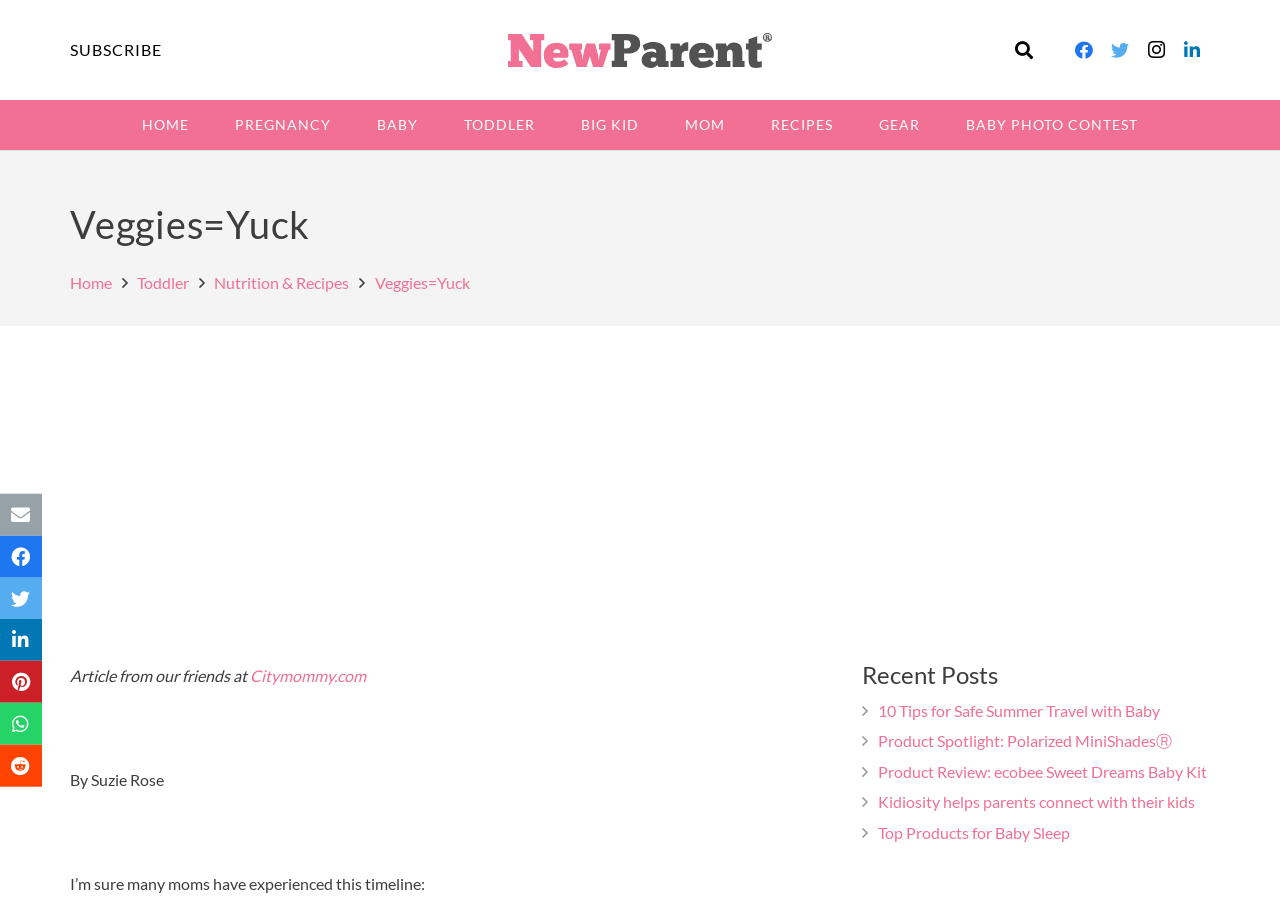Find the bounding box coordinates corresponding to the UI element with the description: "aria-label="Close"". The coordinates should be formatted as [left, top, right, bottom], with values as floats between 0 and 1.

[0.812, 0.036, 0.84, 0.076]